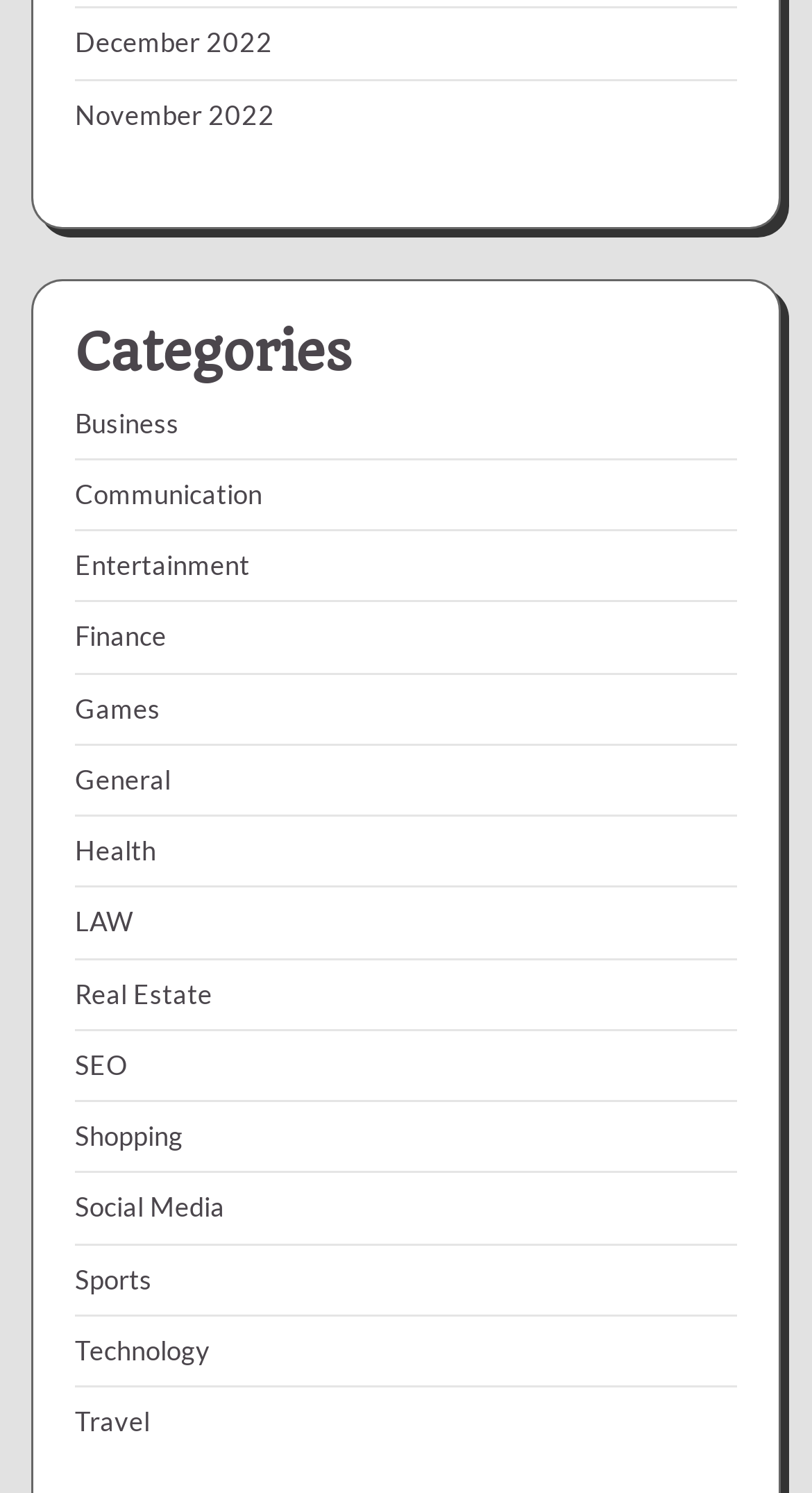Please provide a brief answer to the question using only one word or phrase: 
What is the category that comes after 'Entertainment'?

Finance